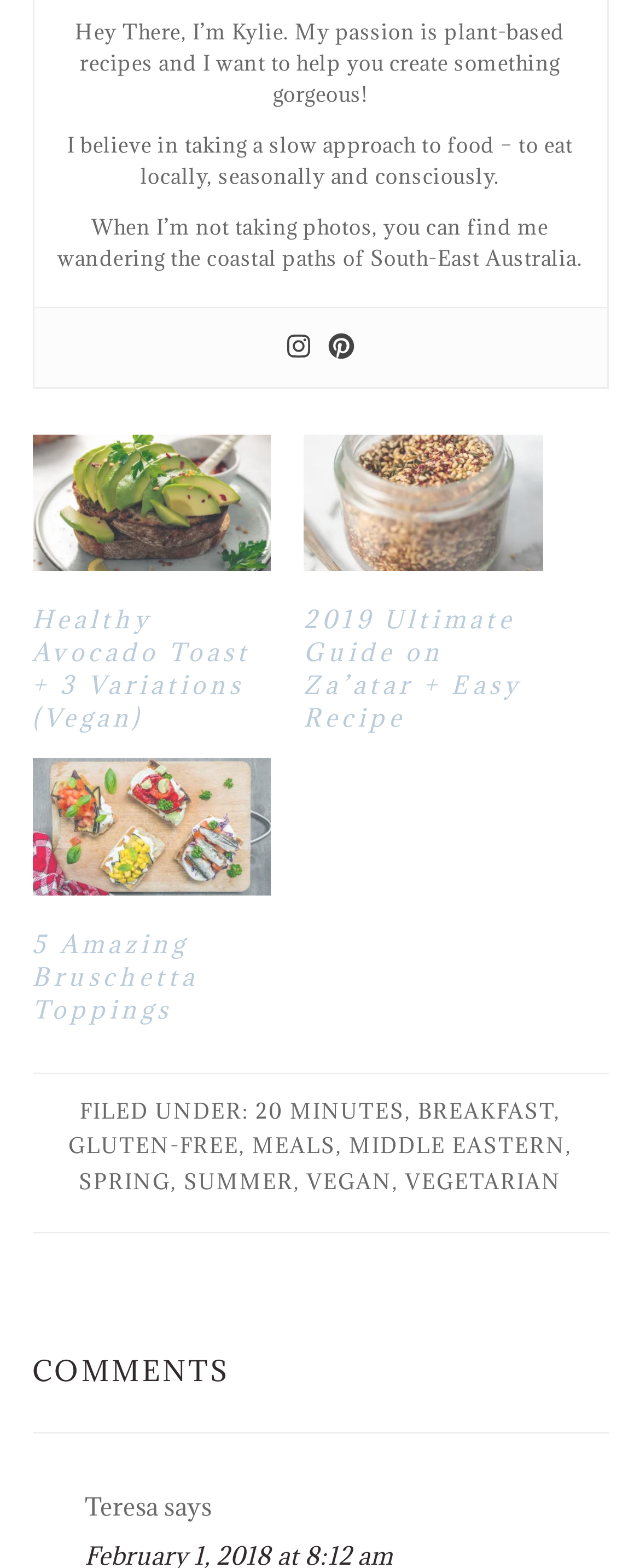How many social media links are available?
From the image, respond using a single word or phrase.

2